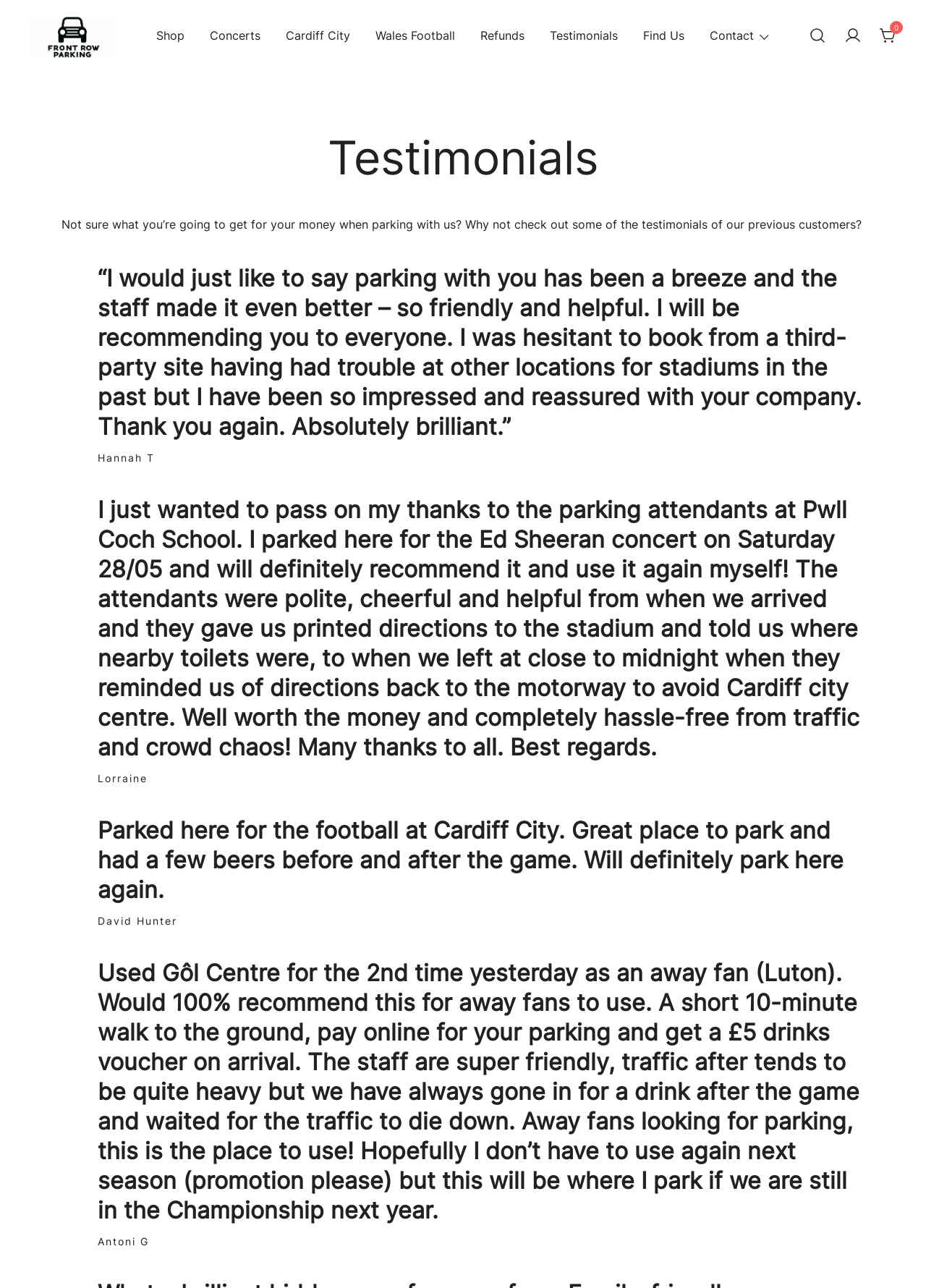Pinpoint the bounding box coordinates of the area that should be clicked to complete the following instruction: "Read the news posted on Mei 23, 2023". The coordinates must be given as four float numbers between 0 and 1, i.e., [left, top, right, bottom].

None